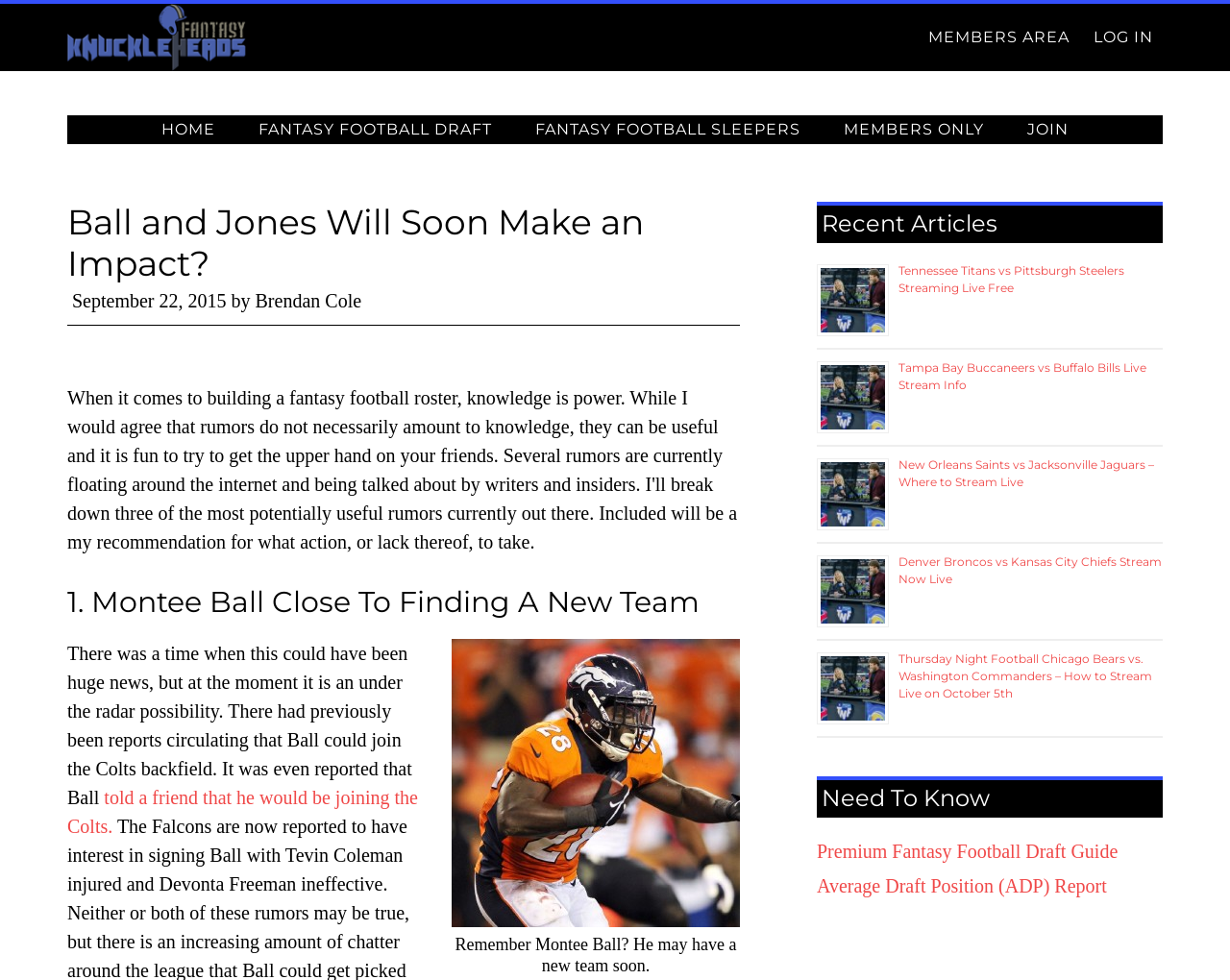Answer the question using only one word or a concise phrase: What type of content is listed in the 'Recent Articles' section?

Sports news